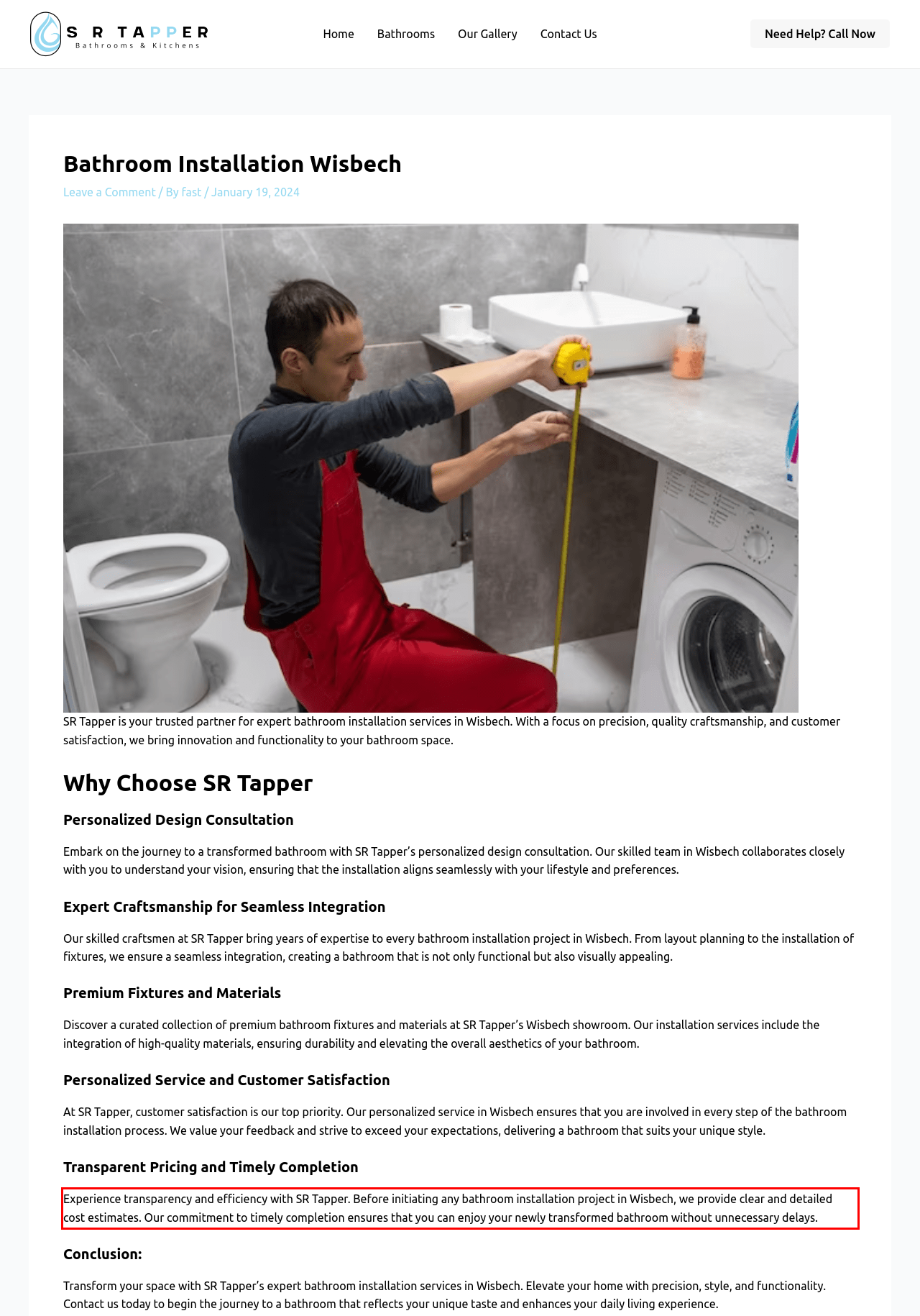You are provided with a webpage screenshot that includes a red rectangle bounding box. Extract the text content from within the bounding box using OCR.

Experience transparency and efficiency with SR Tapper. Before initiating any bathroom installation project in Wisbech, we provide clear and detailed cost estimates. Our commitment to timely completion ensures that you can enjoy your newly transformed bathroom without unnecessary delays.